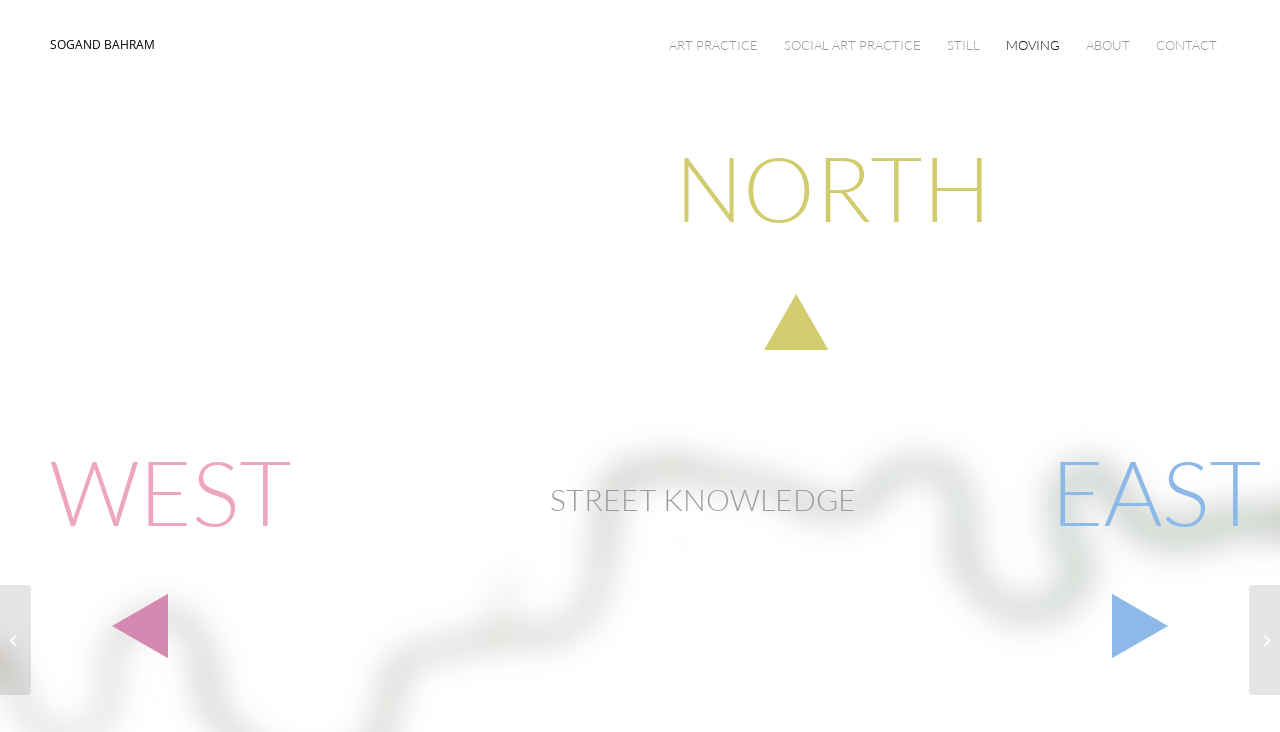Respond to the question below with a single word or phrase:
What is the name of the artist?

Sogand Bahram